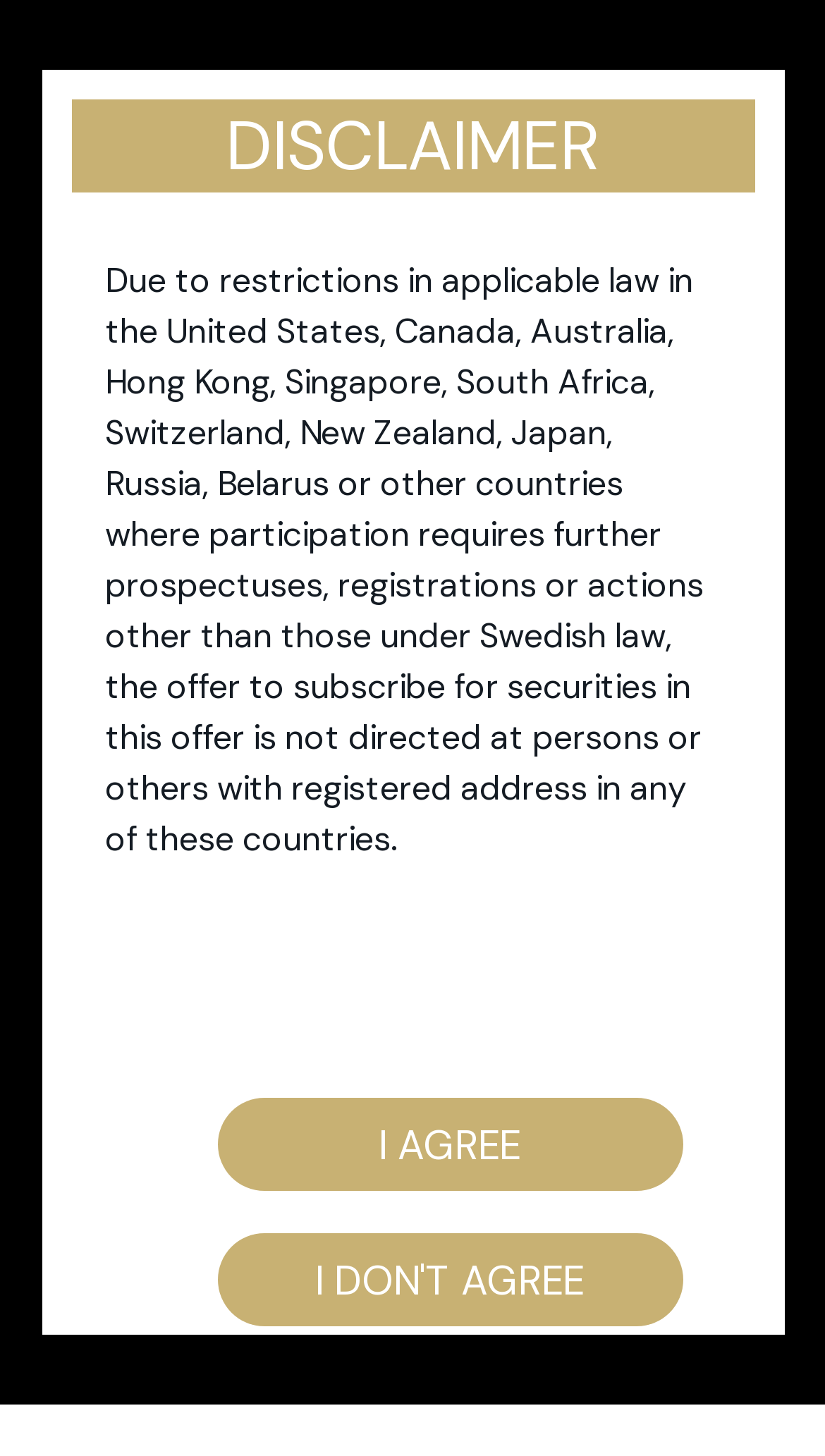Craft a detailed narrative of the webpage's structure and content.

The webpage is about Scandinavian Real Heart AB, a Nordic issuing company. At the top left, there is a logotype of Nordic Issuing, accompanied by three small images. Below these, there are two language options, Svenska (Swedish) and English, placed side by side. 

On the top right, there is a menu trigger button. Below the language options, there is a large image with the text "Nordic Issuing" on it. 

The main content of the webpage is divided into two sections. The first section has a heading "Ongoing case" and displays the company name "SCANDINAVIAN REAL HEART AB" in a prominent font. There is also a link to "BACK TO ALL CASES" below the company name.

The second section has a disclaimer notice with a heading "DISCLAIMER". The notice is a long paragraph of text that explains the restrictions in applicable law in various countries. Below the disclaimer, there are two buttons, "I agree" and "I don't agree", which are likely related to the disclaimer.

At the bottom of the page, there is a cookie notice dialog box that is not currently active. The dialog box contains a message about the use of cookies on the website and provides options to "Ok" or view the "Integritetspolicy" (Privacy Policy).